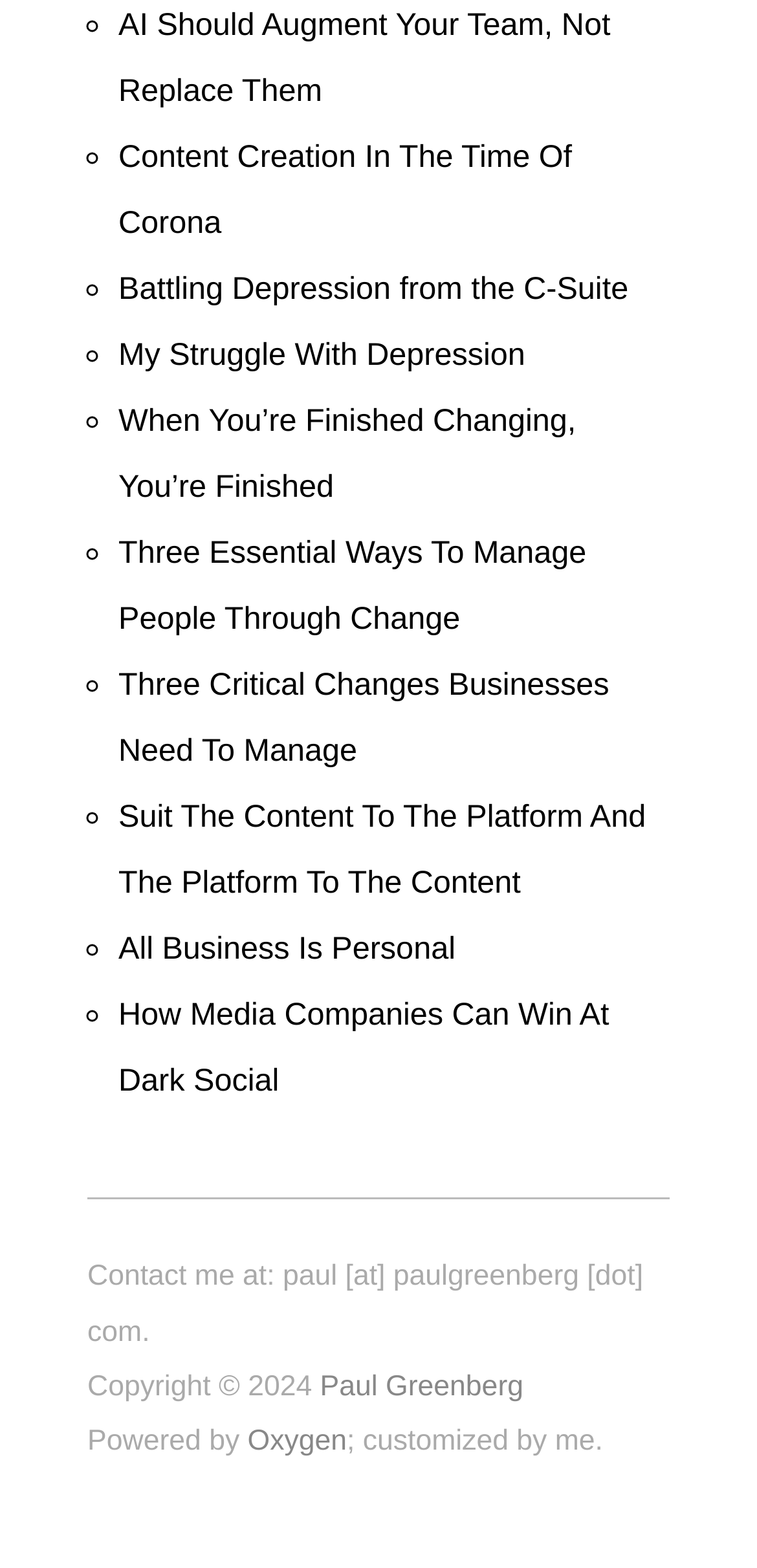Based on the image, provide a detailed response to the question:
What is the topic of the first link?

The first link on the webpage has the text 'AI Should Augment Your Team, Not Replace Them', so the topic of the first link is related to AI.